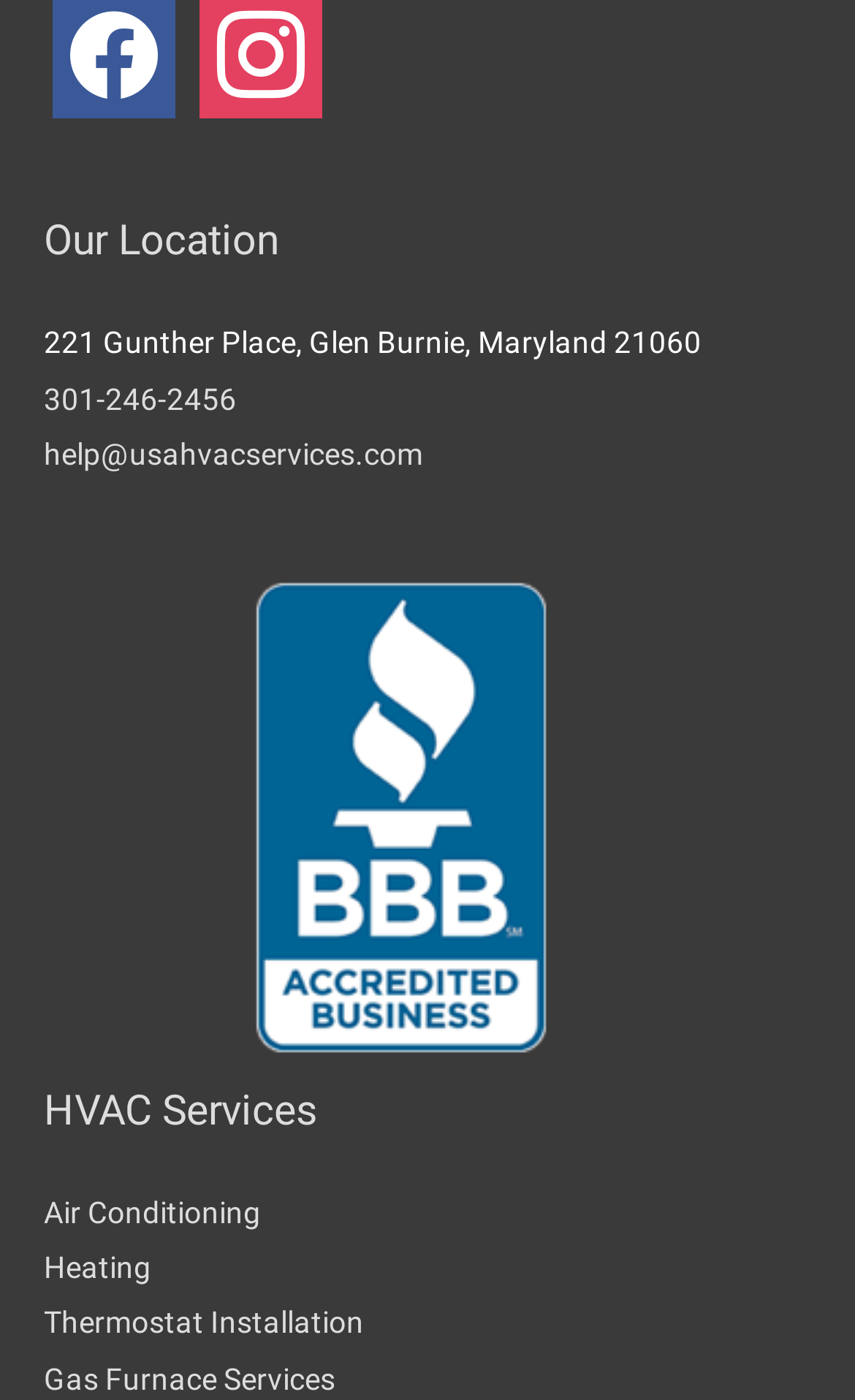What is the position of the figure on the webpage?
Based on the image, answer the question with as much detail as possible.

I found the position of the figure by looking at its bounding box coordinates, which indicate that it is located below the company's location and above the 'HVAC Services' heading.